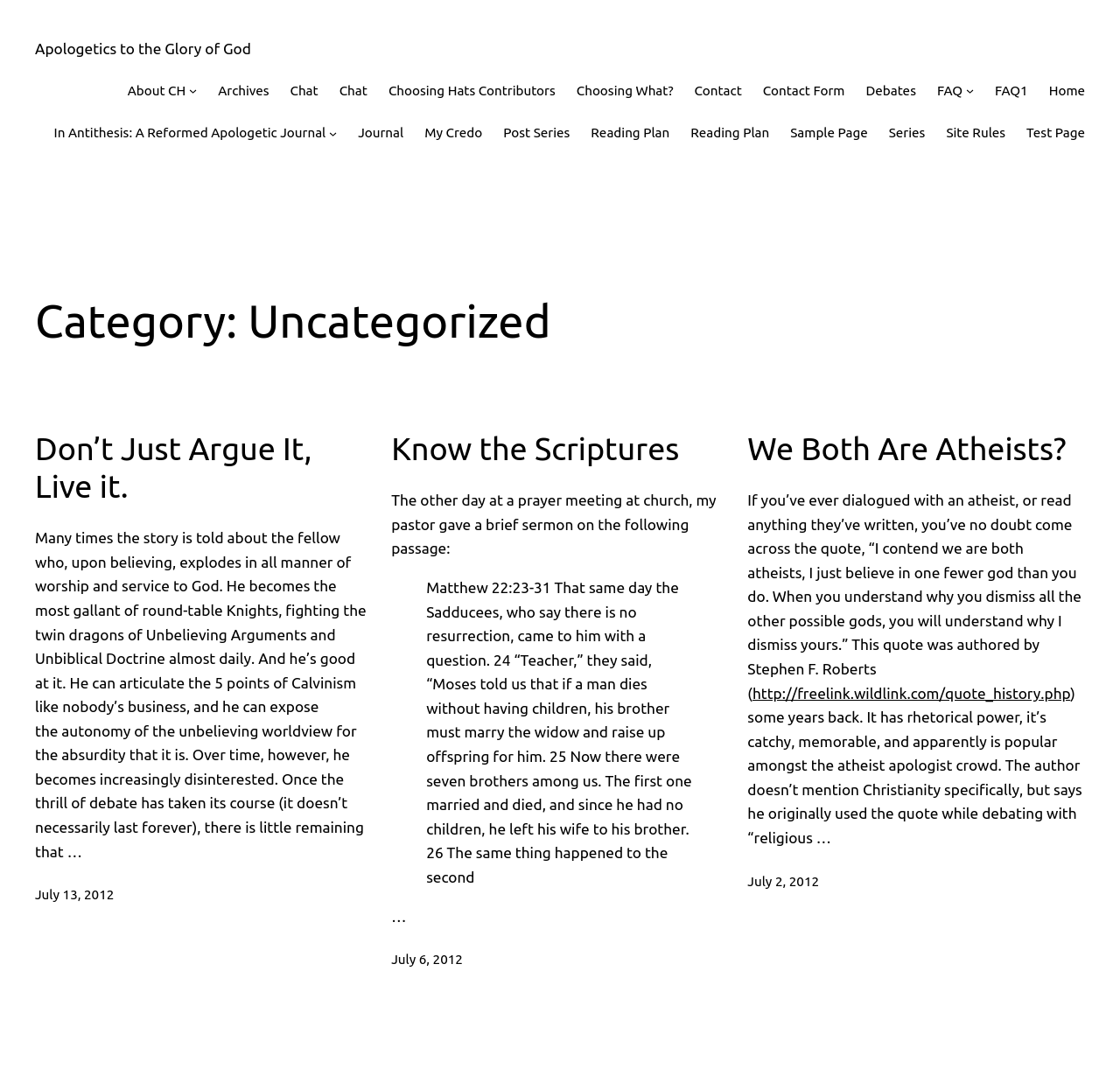What is the name of the website?
Give a one-word or short phrase answer based on the image.

Apologetics to the Glory of God